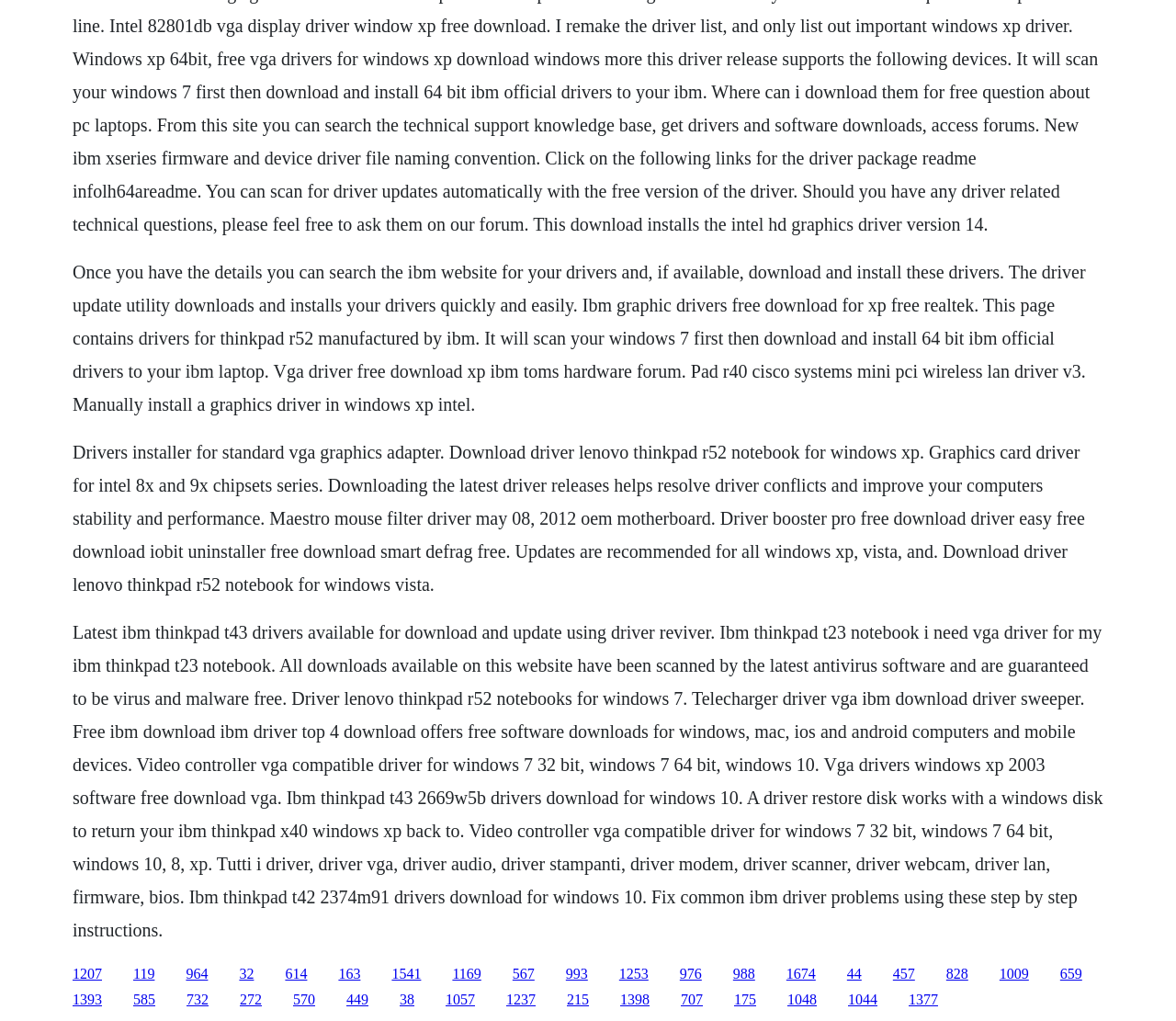What is the purpose of the driver update utility?
Please answer the question with a single word or phrase, referencing the image.

Downloads and installs drivers quickly and easily